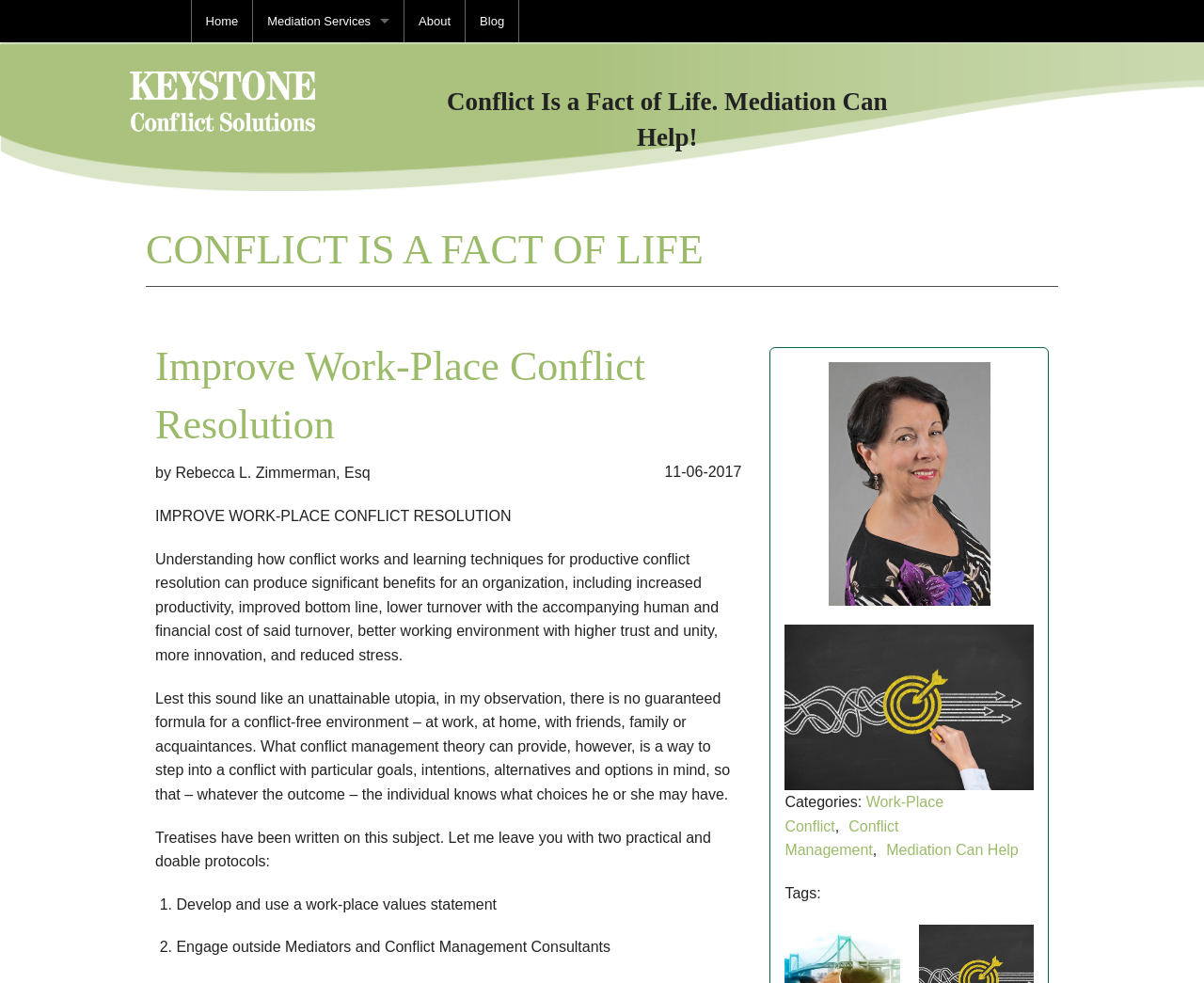Highlight the bounding box coordinates of the region I should click on to meet the following instruction: "Learn about the author, Rebecca L. Zimmerman, Esq".

[0.146, 0.473, 0.307, 0.489]